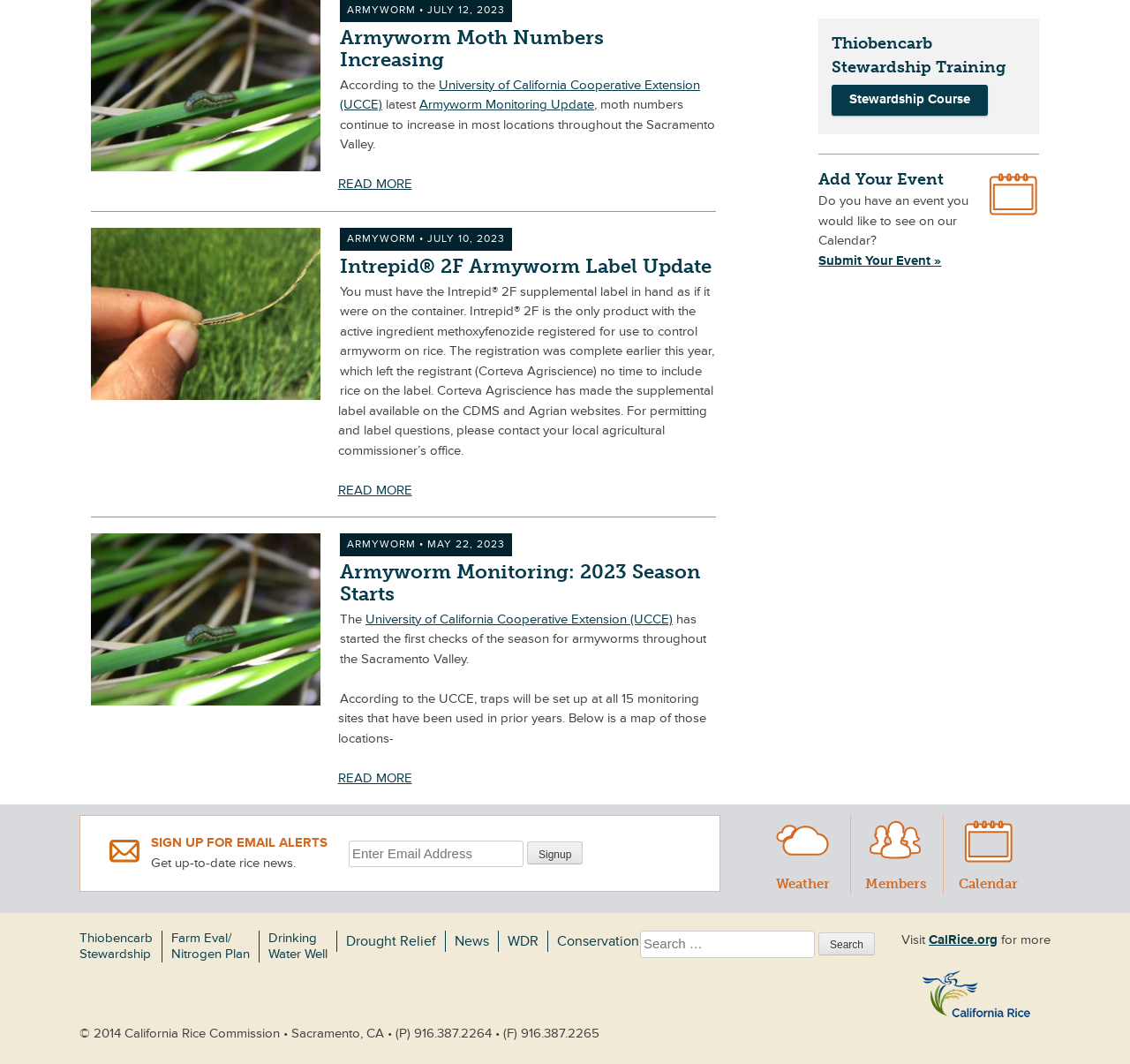Please respond in a single word or phrase: 
What is the date of the Armyworm Monitoring Update?

July 12, 2023